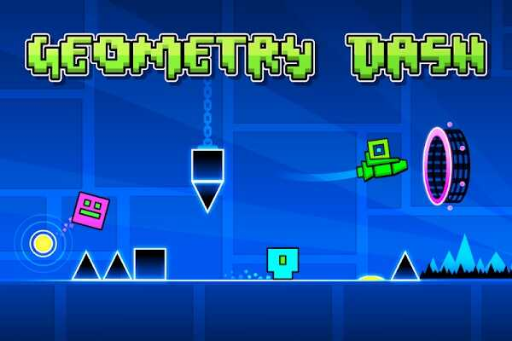What is the likely representation of the pink character? Analyze the screenshot and reply with just one word or a short phrase.

Player avatar